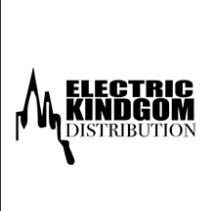Explain what is happening in the image with as much detail as possible.

The image showcases the logo of **Electric Kingdom Distribution**, a national distributor that works with over 50 independent record labels. The design consists of strong, bold typography with a modern aesthetic, emphasizing the name "ELECTRIC KINGDOM" in capital letters, while "DISTRIBUTION" is presented in a slightly smaller font beneath it. This branding signifies its focus on the music industry and its role in supporting a diverse array of independent artists and labels.